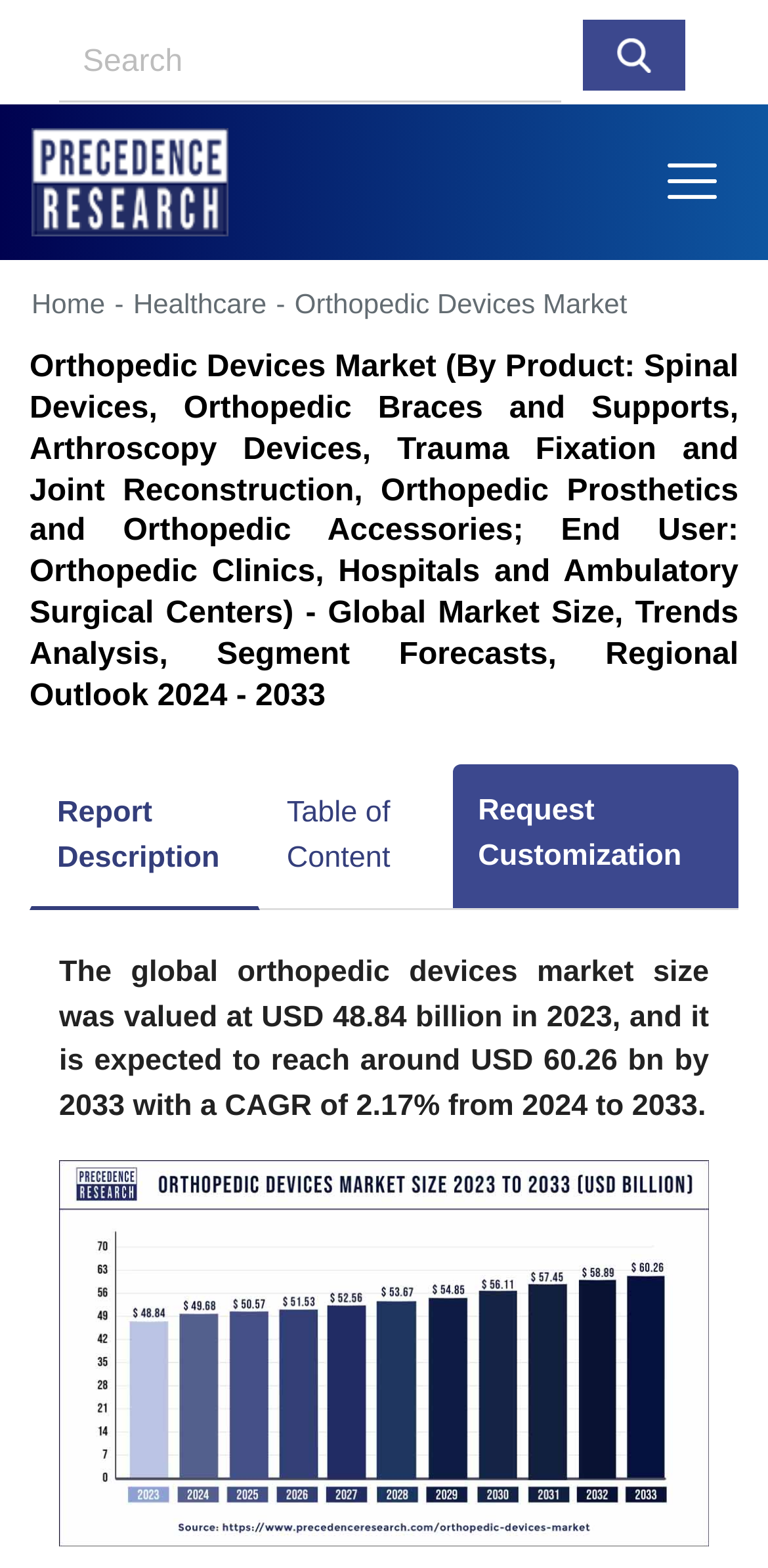Can you give a detailed response to the following question using the information from the image? What is the CAGR of the orthopedic devices market from 2024 to 2033?

The answer can be found in the StaticText element with the text 'The global orthopedic devices market size was valued at USD 48.84 billion in 2023, and it is expected to reach around USD 60.26 bn by 2033 with a CAGR of 2.17% from 2024 to 2033.'